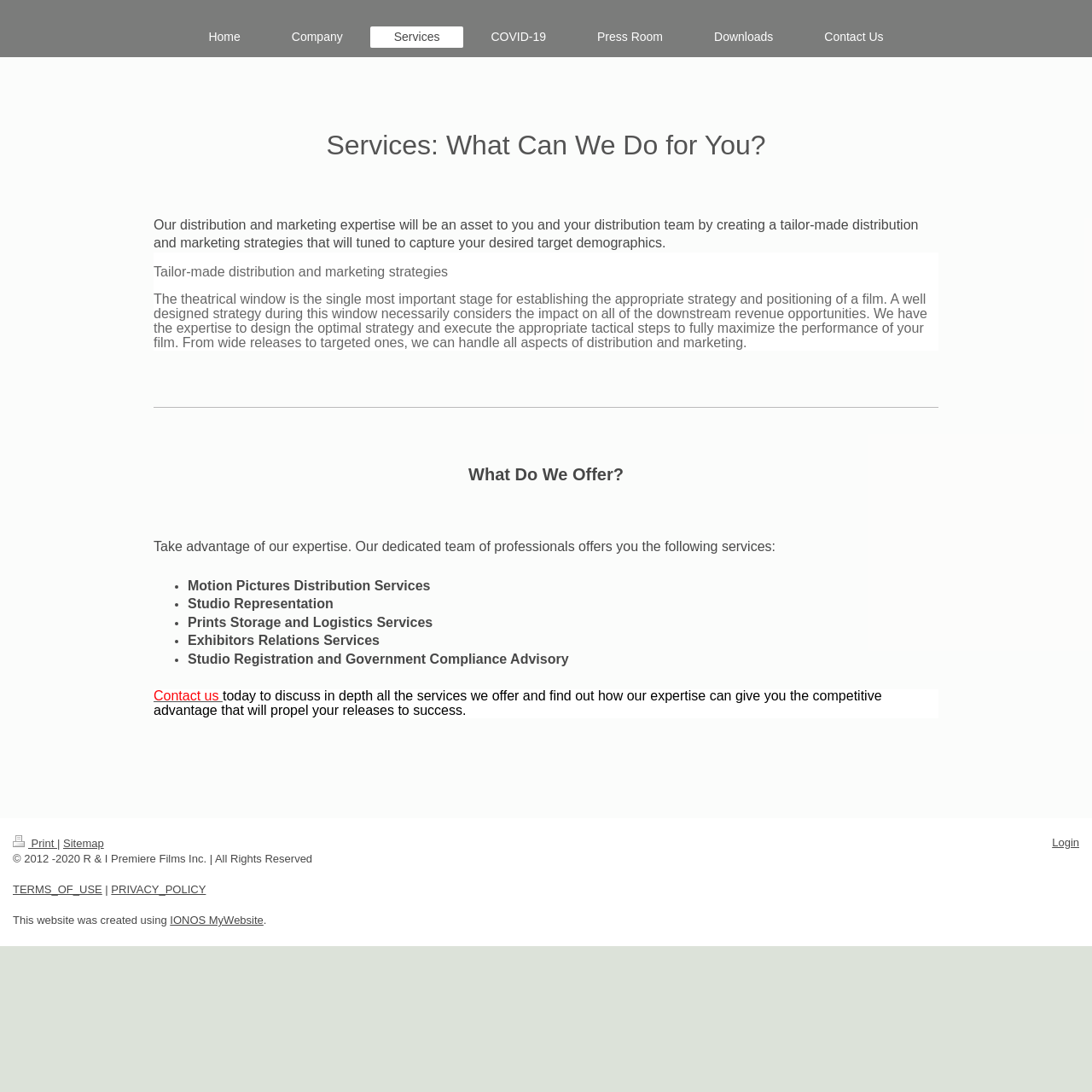Kindly determine the bounding box coordinates for the clickable area to achieve the given instruction: "Contact Us".

[0.733, 0.024, 0.831, 0.043]